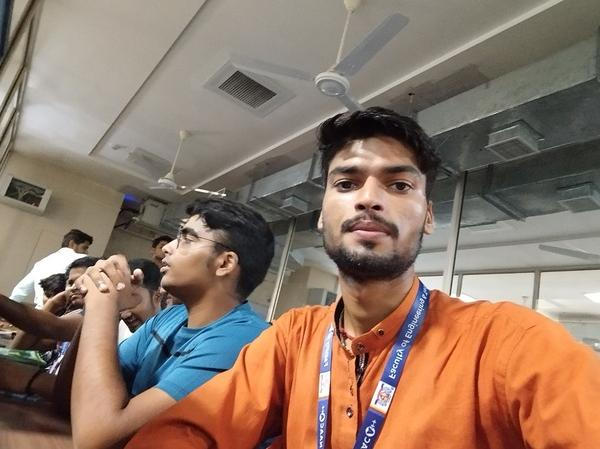What is the atmosphere in the background?
Craft a detailed and extensive response to the question.

The atmosphere in the background of the image appears to be collaborative and interactive, as a group of peers are engaged in a discussion. One individual is displaying interest in the conversation, while another appears absorbed in thought, emphasizing the dynamic nature of the communication taking place.